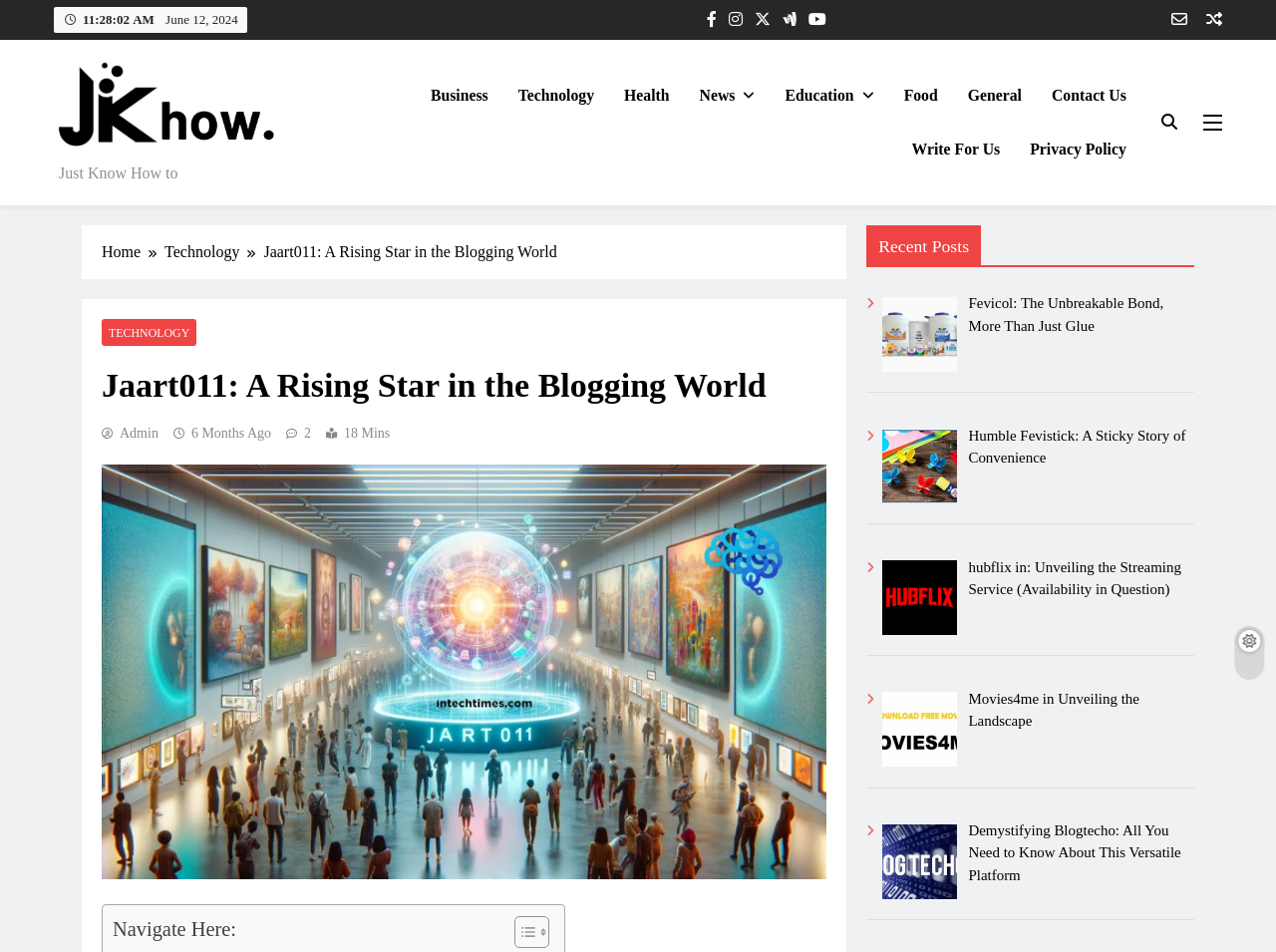Refer to the image and answer the question with as much detail as possible: What is the name of the blogger?

I found the name 'Jaart011' at the top of the webpage, which is likely to be the name of the blogger.